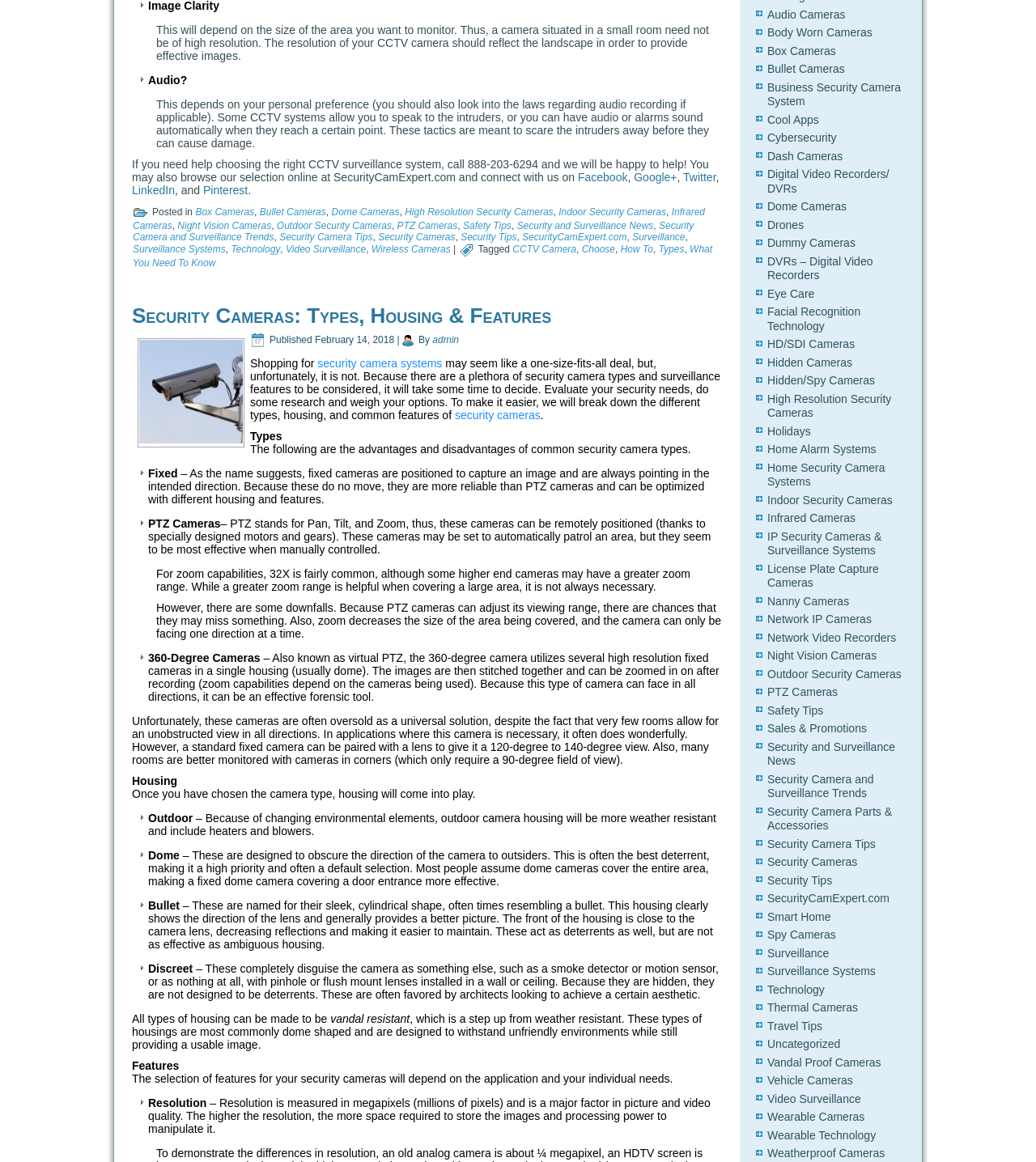Specify the bounding box coordinates of the area that needs to be clicked to achieve the following instruction: "Click on Facebook".

[0.558, 0.147, 0.606, 0.158]